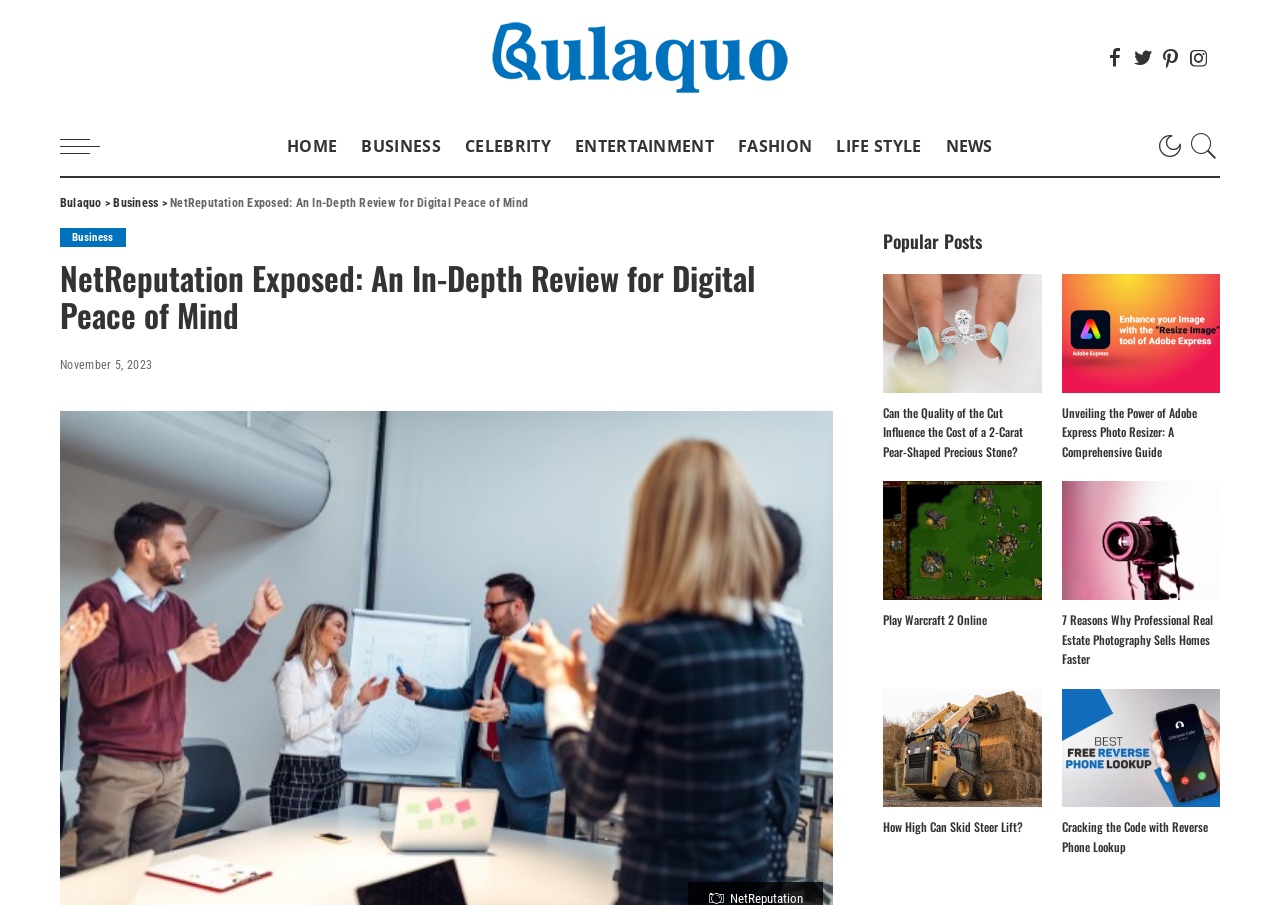Pinpoint the bounding box coordinates of the element you need to click to execute the following instruction: "Read the article about Adobe Express Photo Resizer". The bounding box should be represented by four float numbers between 0 and 1, in the format [left, top, right, bottom].

[0.829, 0.303, 0.953, 0.434]